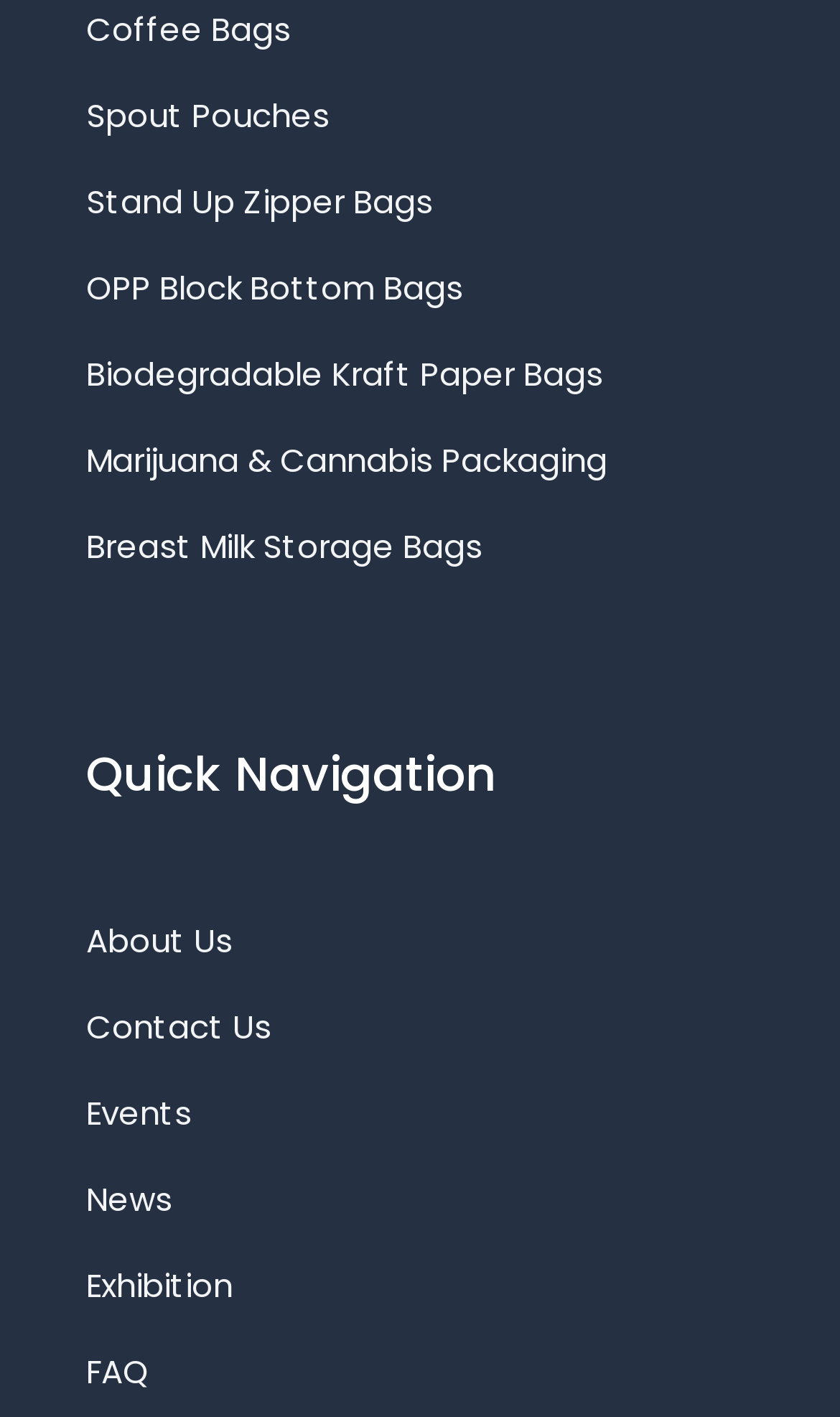Give a concise answer using one word or a phrase to the following question:
Is there a link to a page about the company's events?

Yes